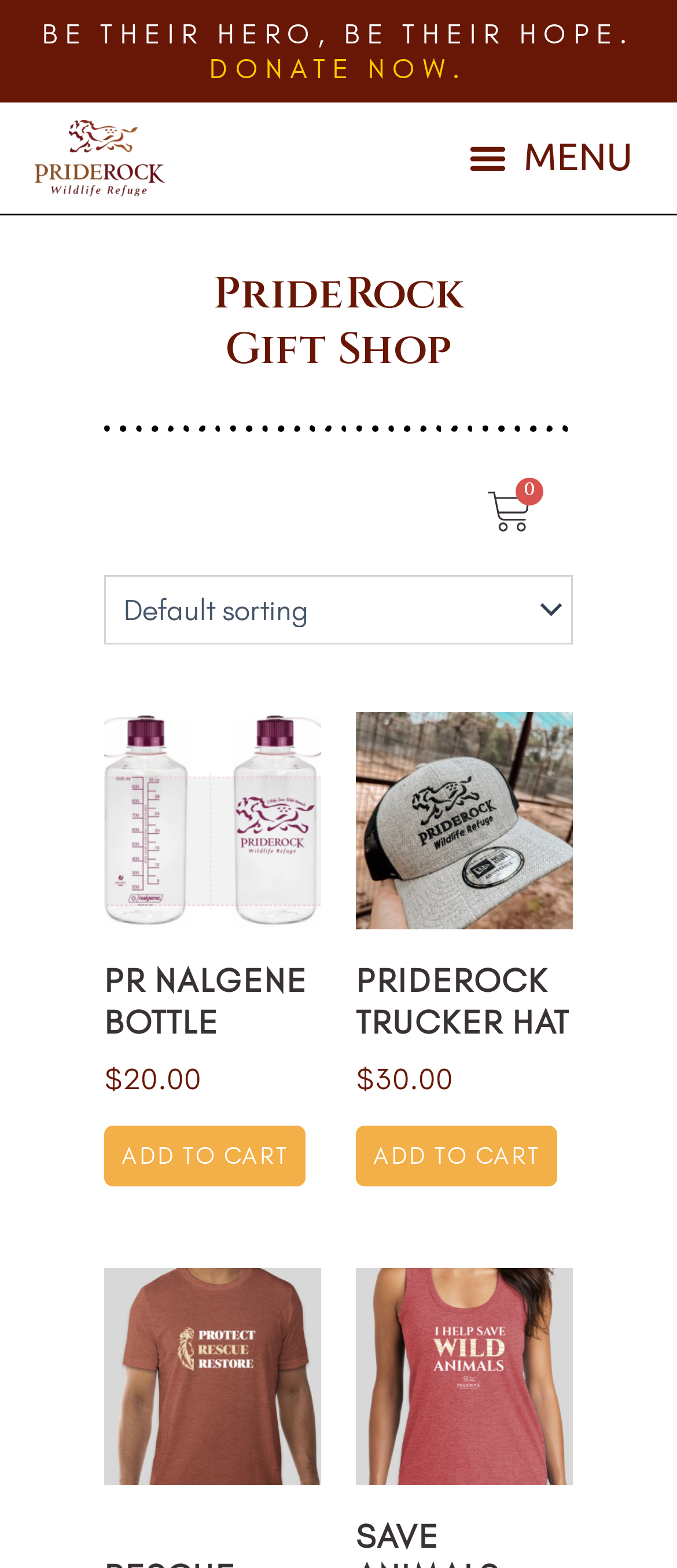What is the name of the second product on the page?
Using the image as a reference, answer the question in detail.

I scanned the page and found the second product link, which is 'PRIDEROCK TRUCKER HAT', and identified it as the name of the second product on the page.